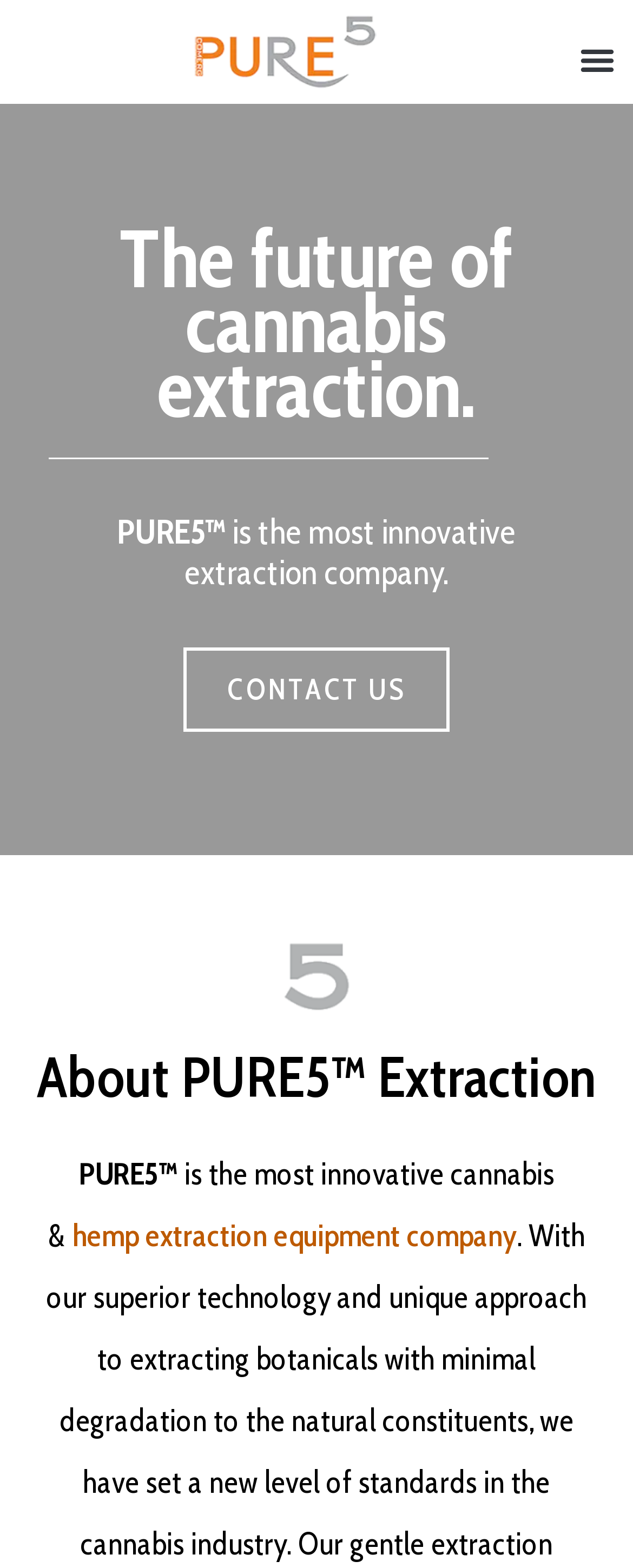Please extract the title of the webpage.

The future of cannabis extraction.